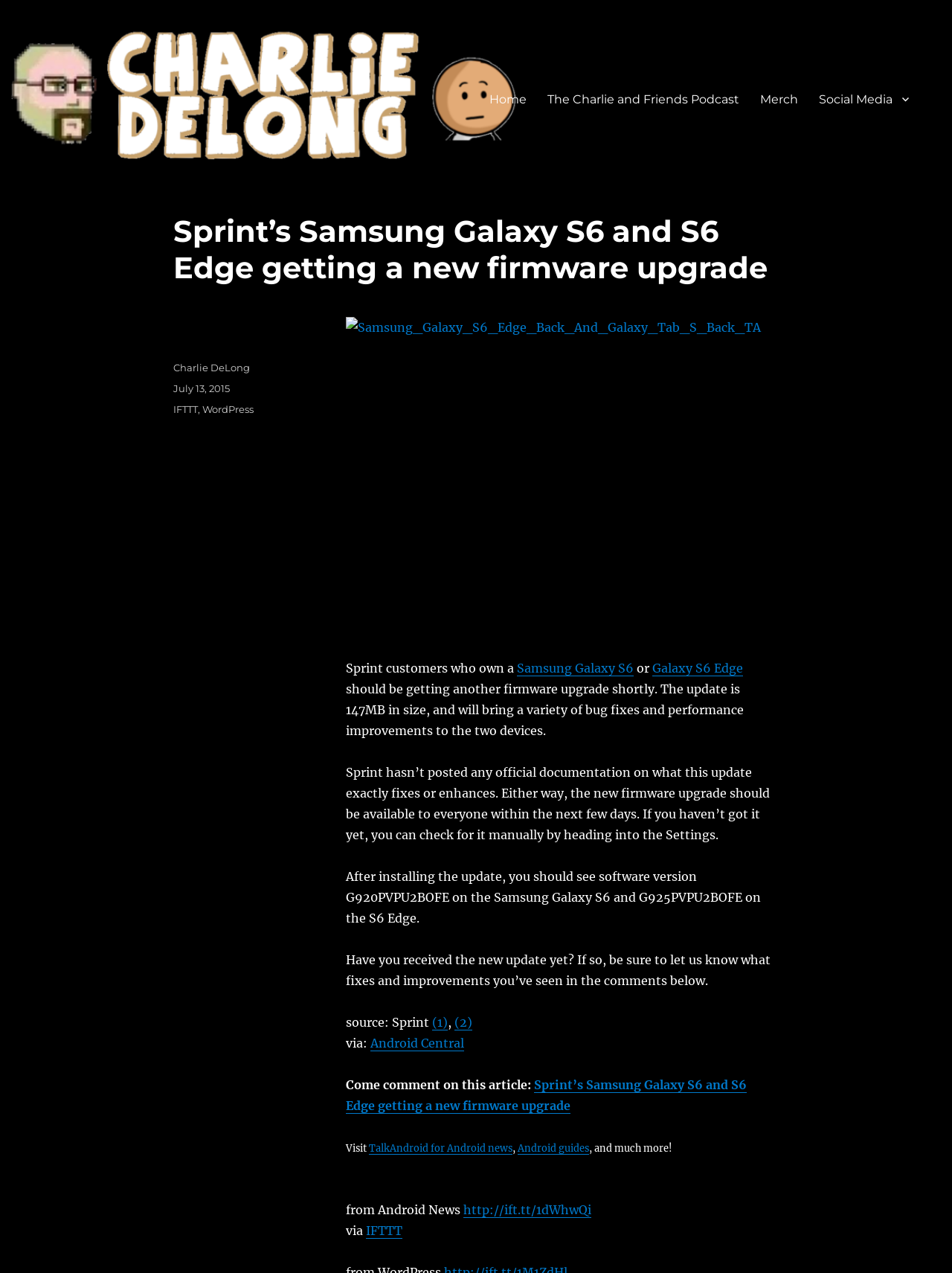Locate the bounding box of the UI element defined by this description: "alt="Samsung_Galaxy_S6_Edge_Back_And_Galaxy_Tab_S_Back_TA"". The coordinates should be given as four float numbers between 0 and 1, formatted as [left, top, right, bottom].

[0.364, 0.249, 0.818, 0.501]